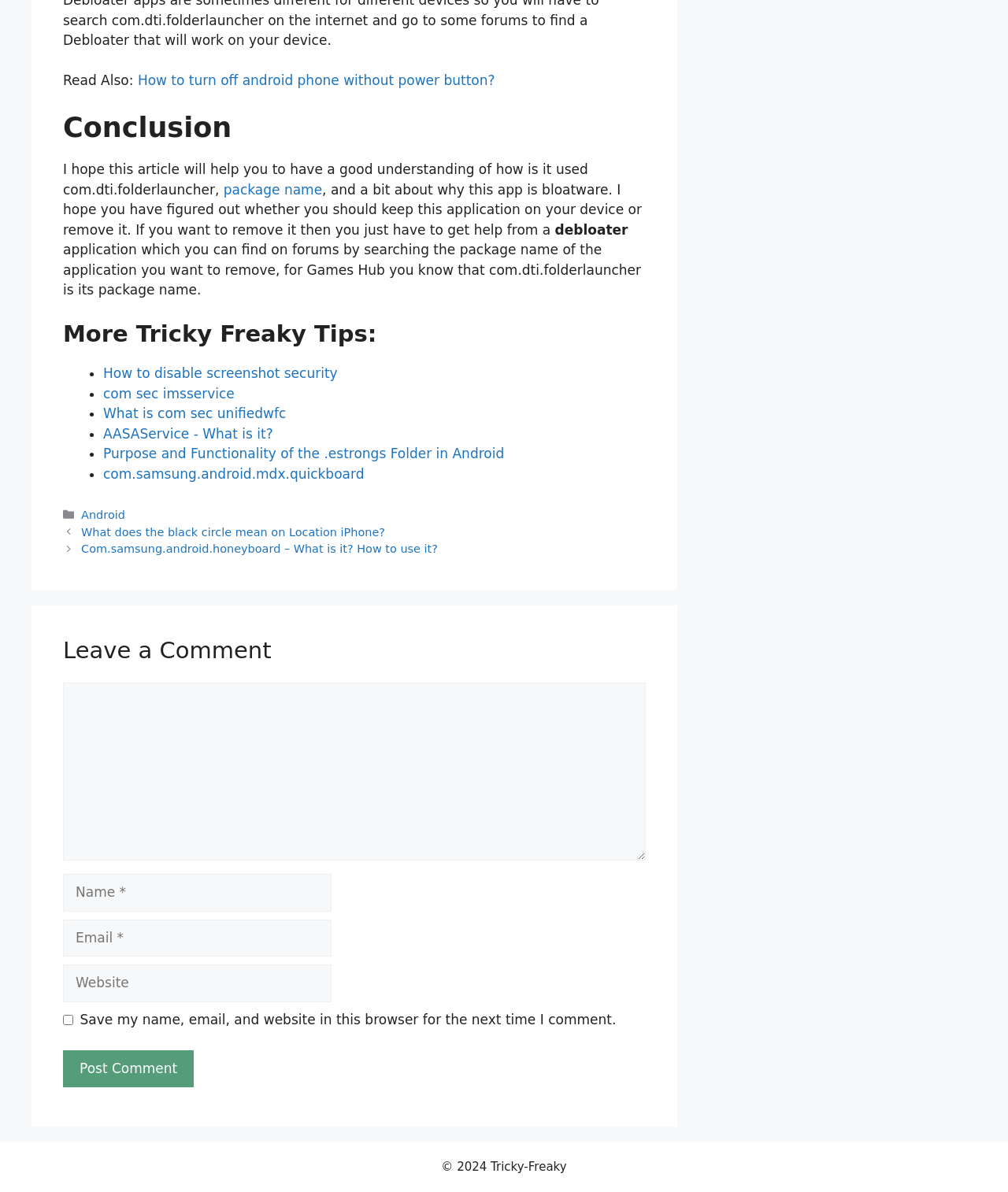Please locate the clickable area by providing the bounding box coordinates to follow this instruction: "Click on 'How to turn off android phone without power button?'".

[0.137, 0.061, 0.491, 0.074]